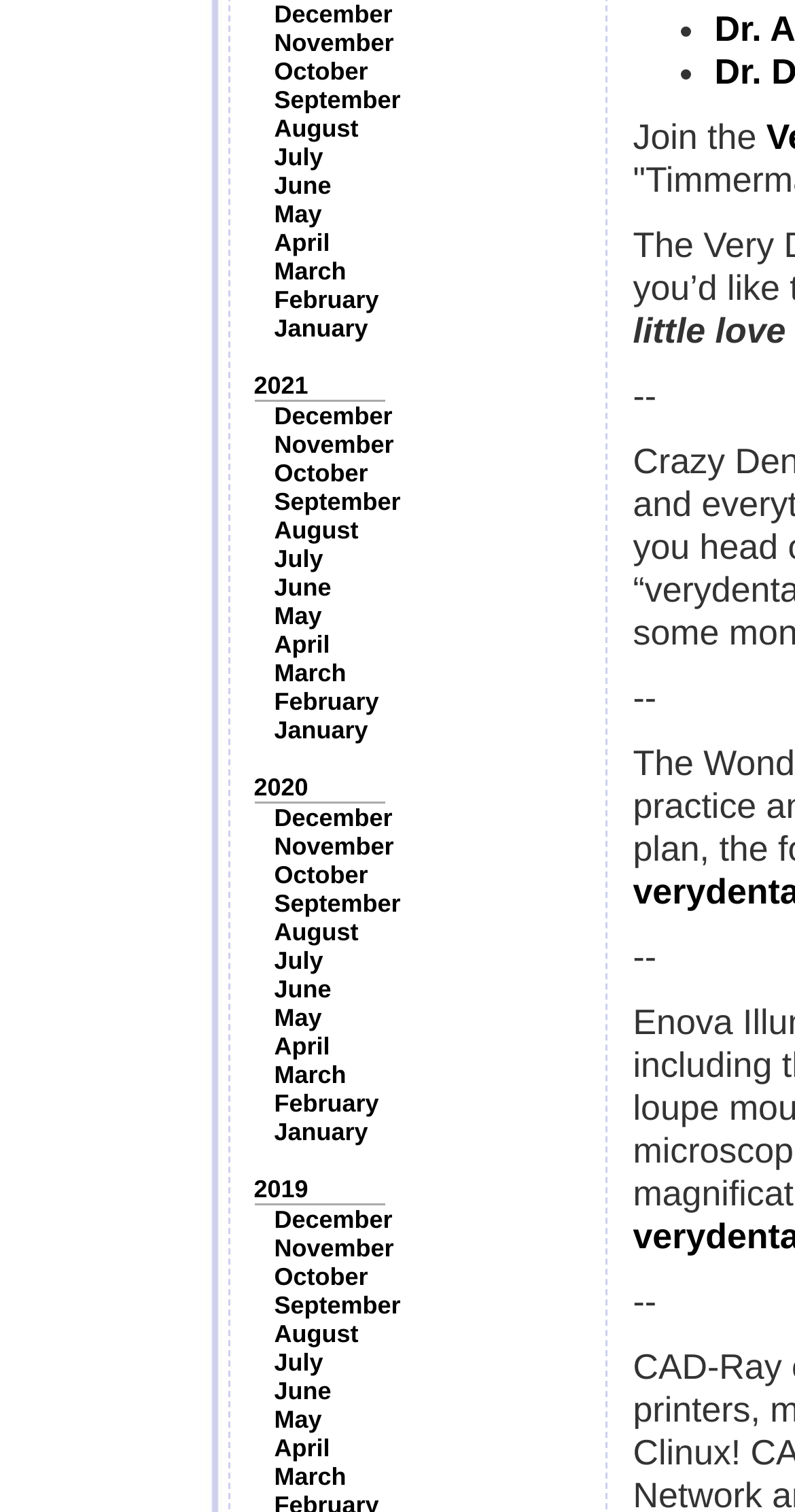Carefully examine the image and provide an in-depth answer to the question: How many years are listed on the webpage?

By examining the links on the webpage, I can see that there are three years listed: 2021, 2020, and 2019. These years are listed multiple times, but they are distinct years.